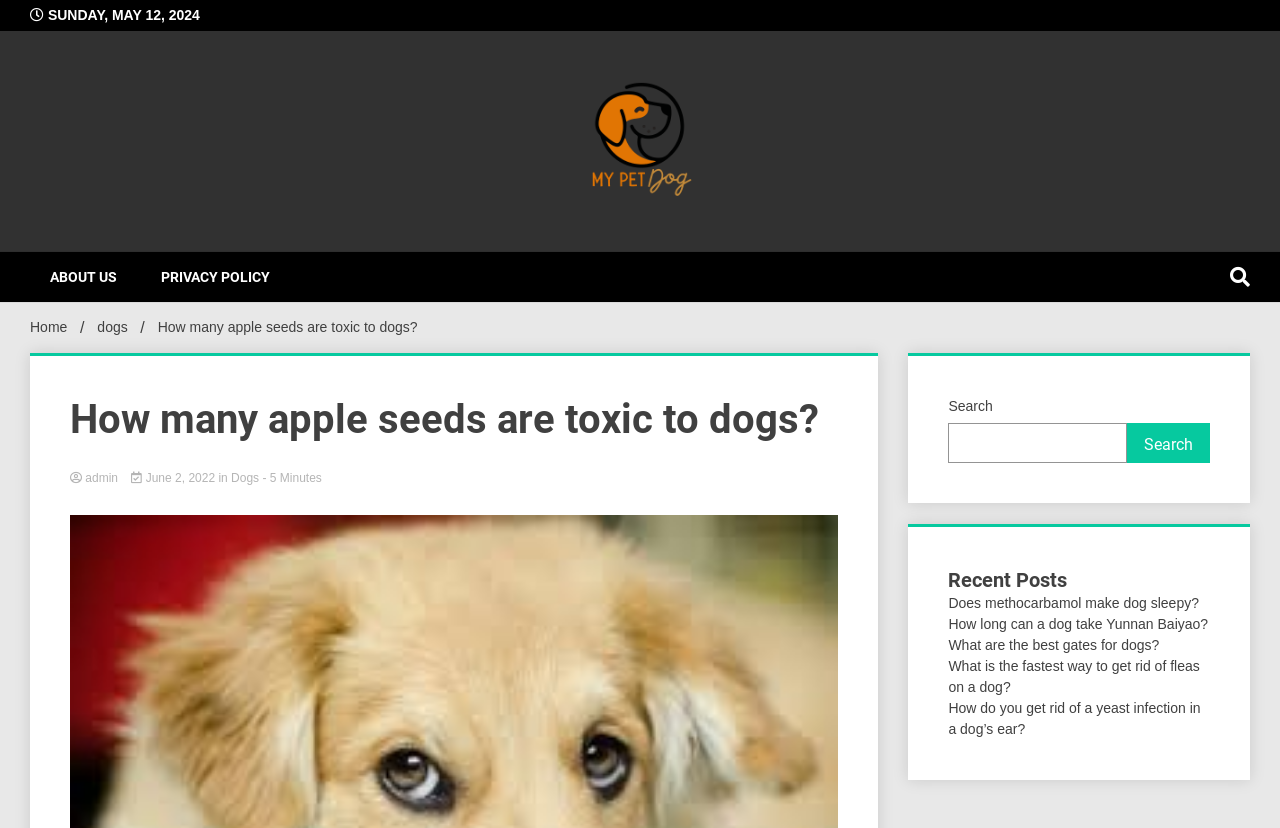Identify the bounding box coordinates of the specific part of the webpage to click to complete this instruction: "Go to the about us page".

[0.023, 0.304, 0.107, 0.365]